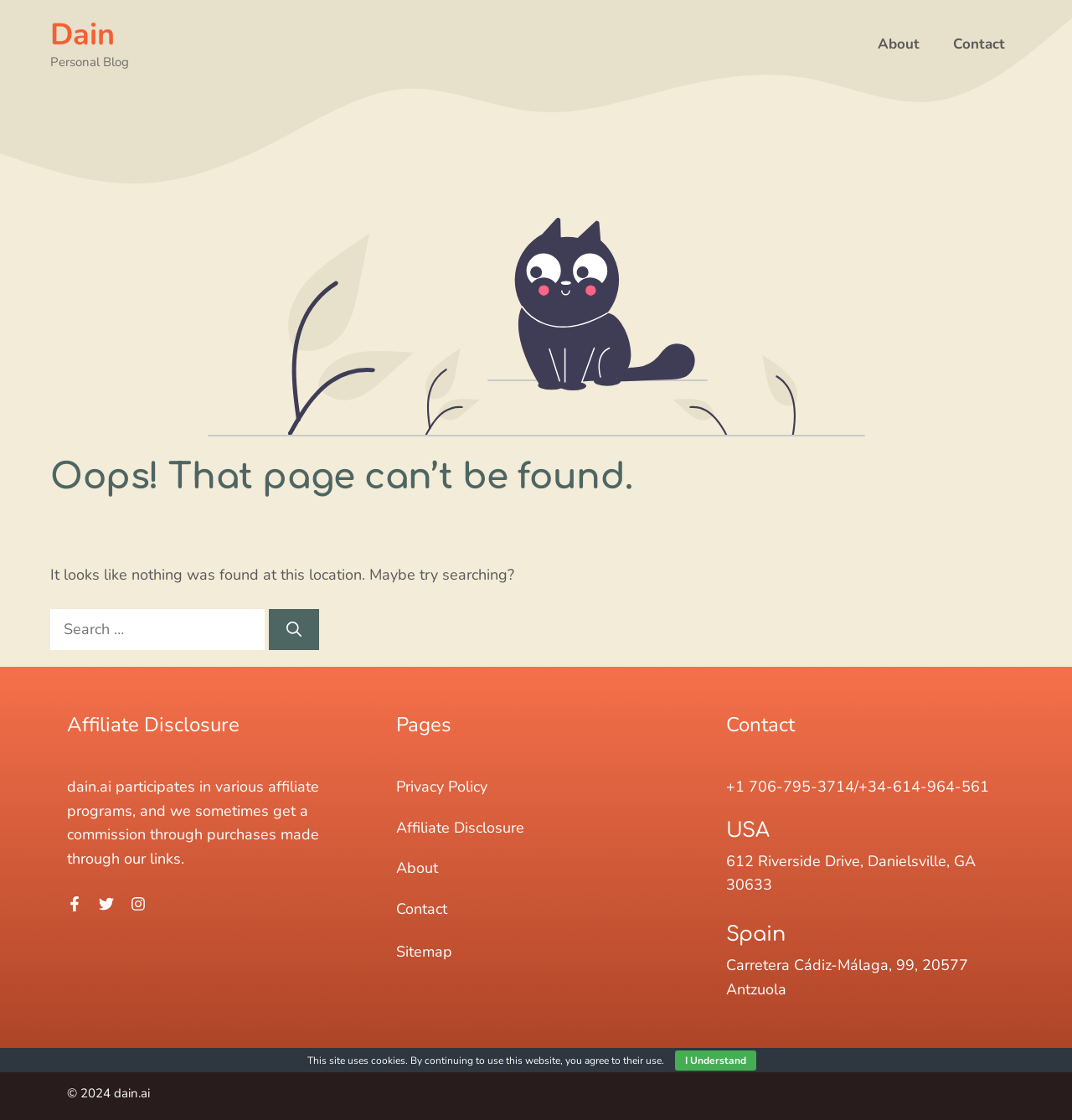What is the name of the personal blog?
Answer the question with as much detail as possible.

The name of the personal blog can be found in the banner section at the top of the webpage, where it says 'Dain' next to 'Personal Blog'.